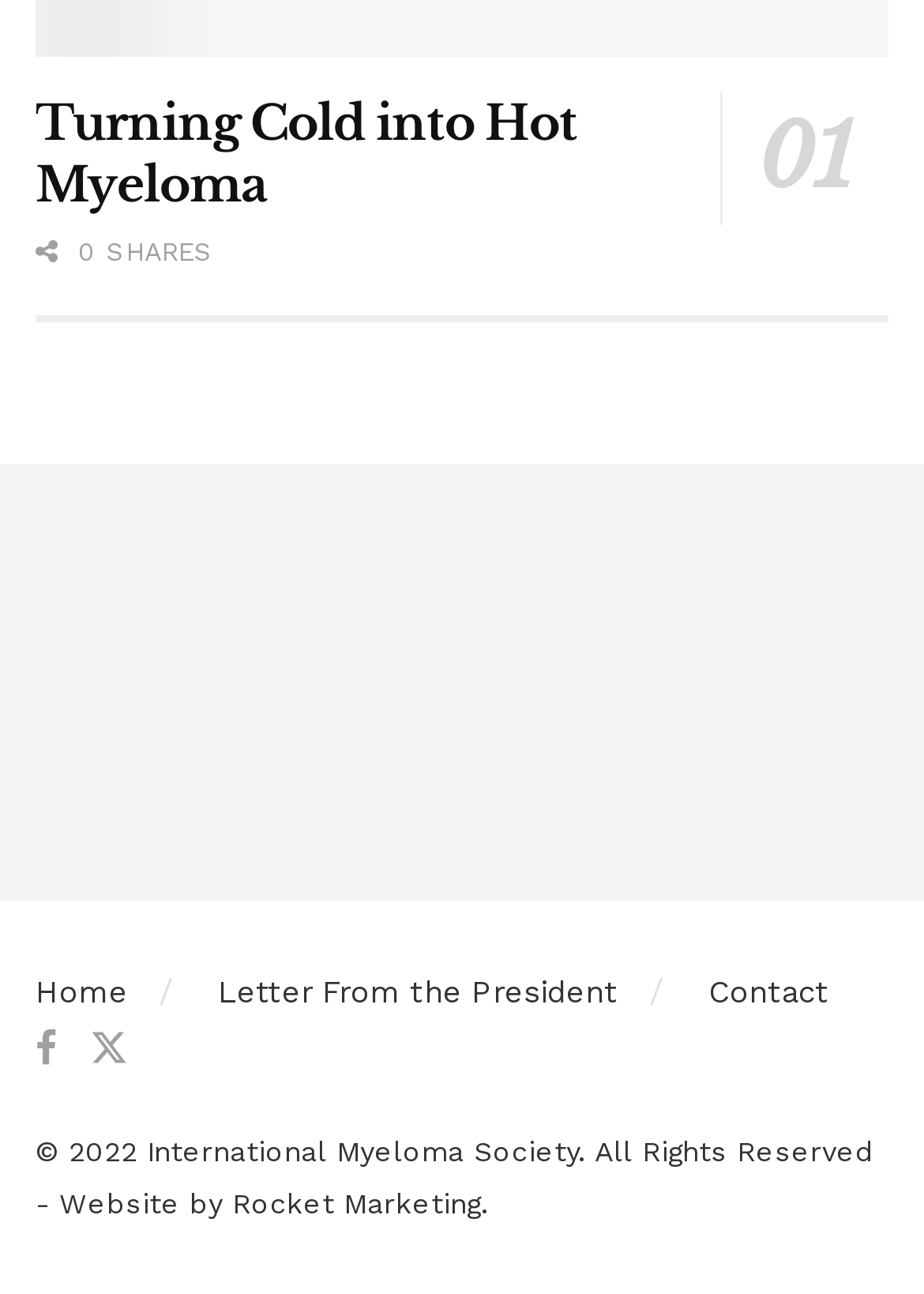What is the name of the organization at the bottom?
Using the image, provide a concise answer in one word or a short phrase.

International Myeloma Society